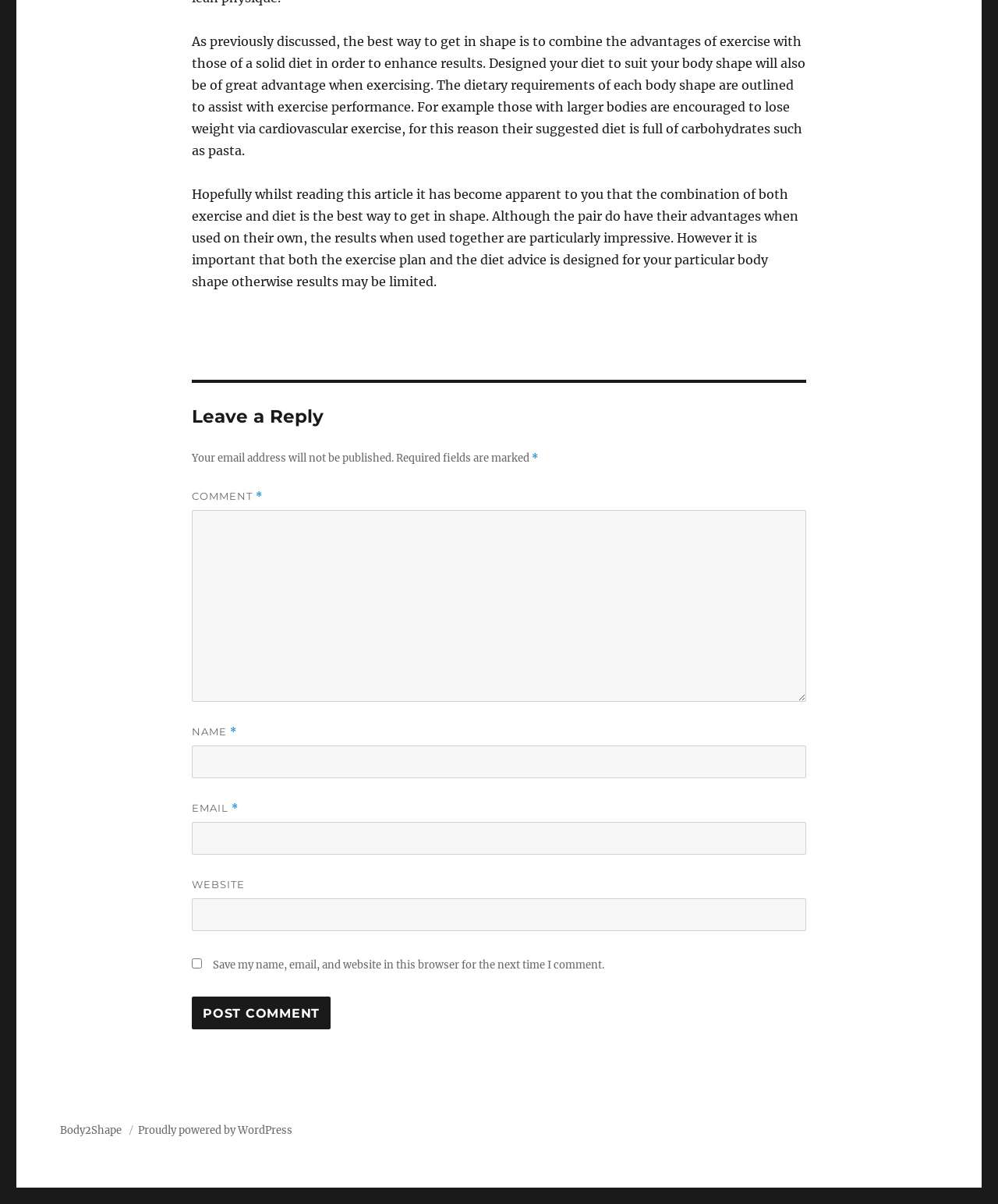Provide a brief response to the question below using one word or phrase:
What is the purpose of the 'Save my name, email, and website' checkbox?

To save information for future comments